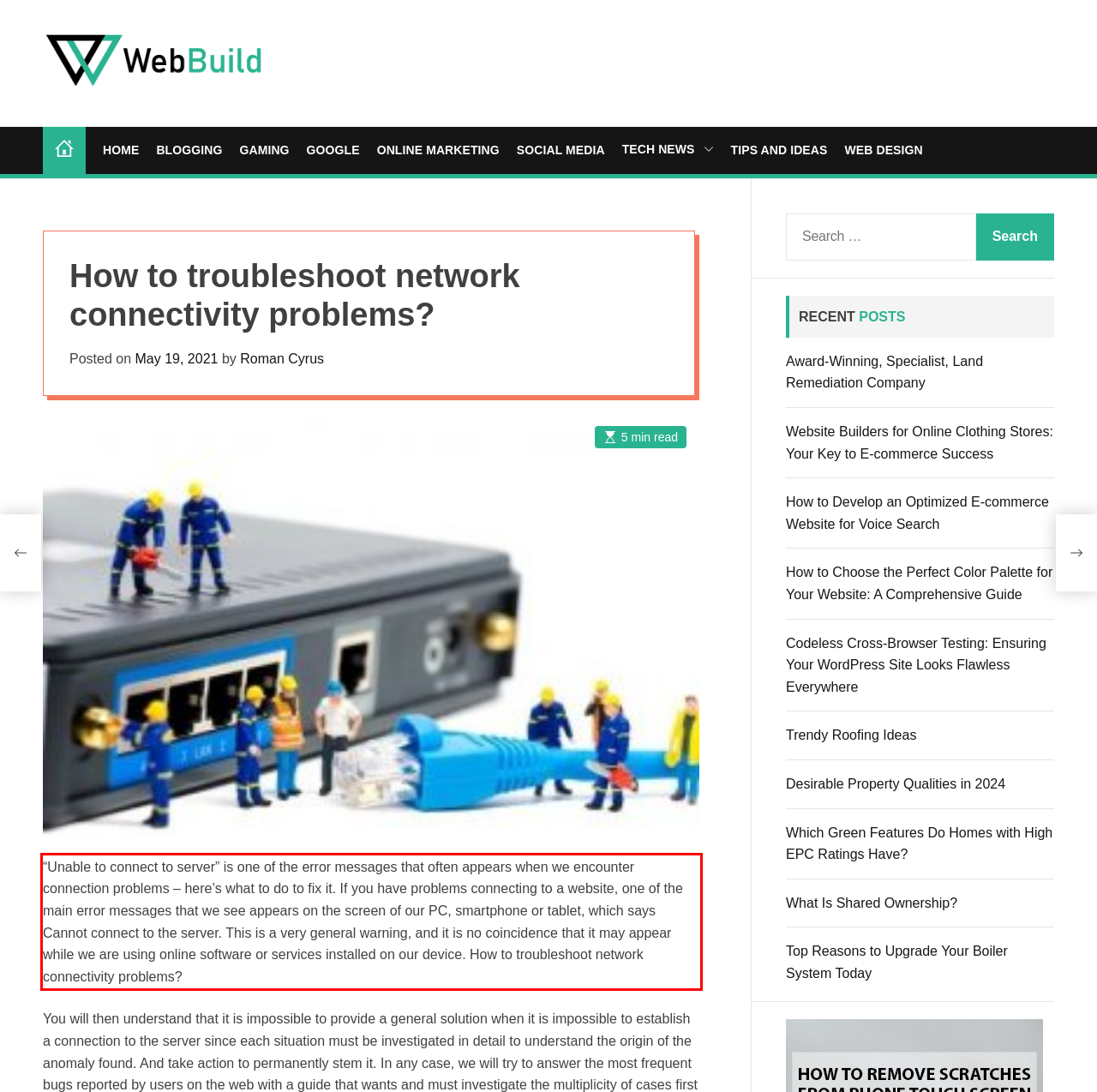Look at the provided screenshot of the webpage and perform OCR on the text within the red bounding box.

“Unable to connect to server” is one of the error messages that often appears when we encounter connection problems – here’s what to do to fix it. If you have problems connecting to a website, one of the main error messages that we see appears on the screen of our PC, smartphone or tablet, which says Cannot connect to the server. This is a very general warning, and it is no coincidence that it may appear while we are using online software or services installed on our device. How to troubleshoot network connectivity problems?